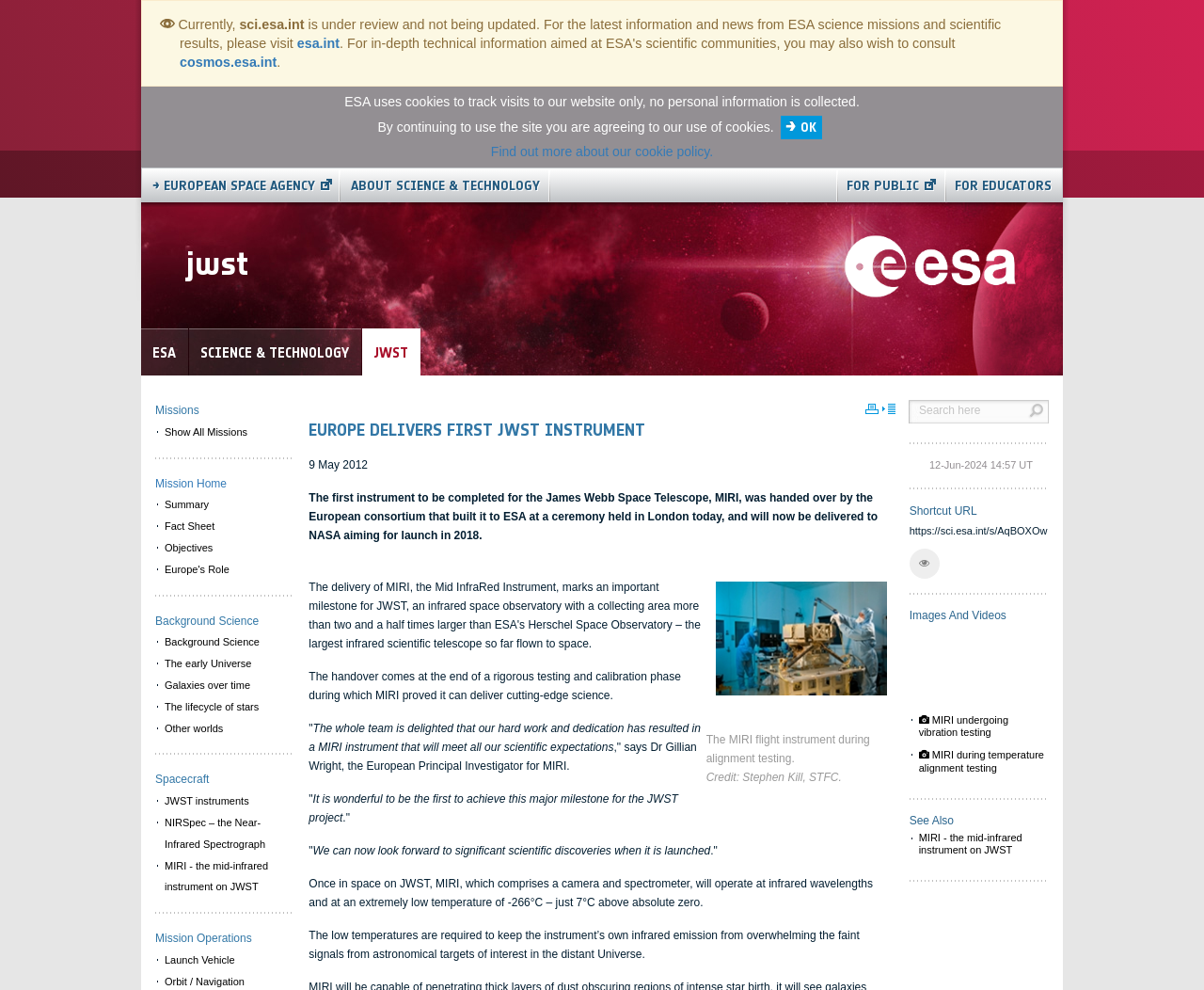Provide the bounding box coordinates of the area you need to click to execute the following instruction: "Click the link to ESA".

[0.117, 0.332, 0.156, 0.381]